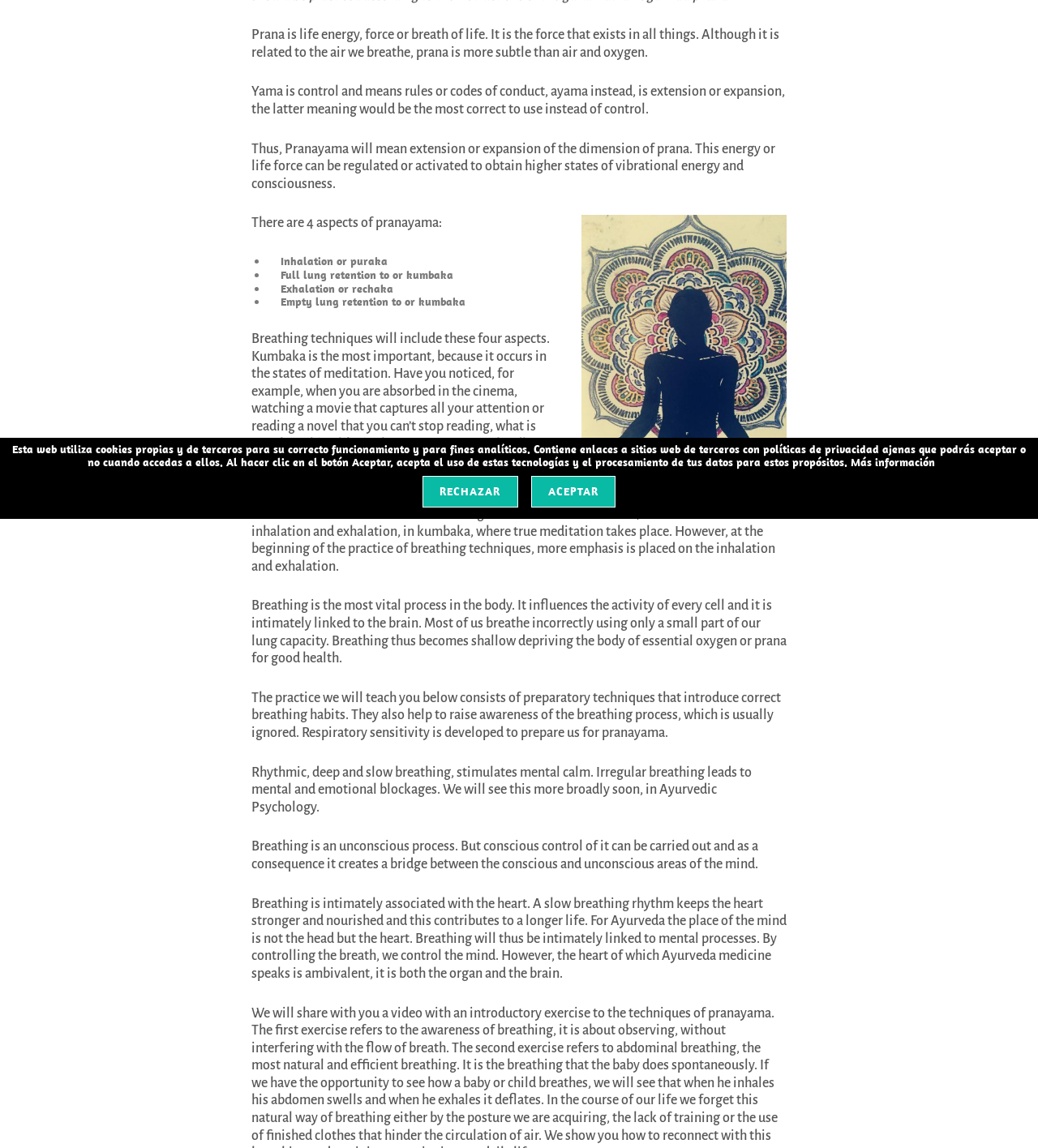Determine the bounding box coordinates for the UI element described. Format the coordinates as (top-left x, top-left y, bottom-right x, bottom-right y) and ensure all values are between 0 and 1. Element description: EPPO Codes categories

None